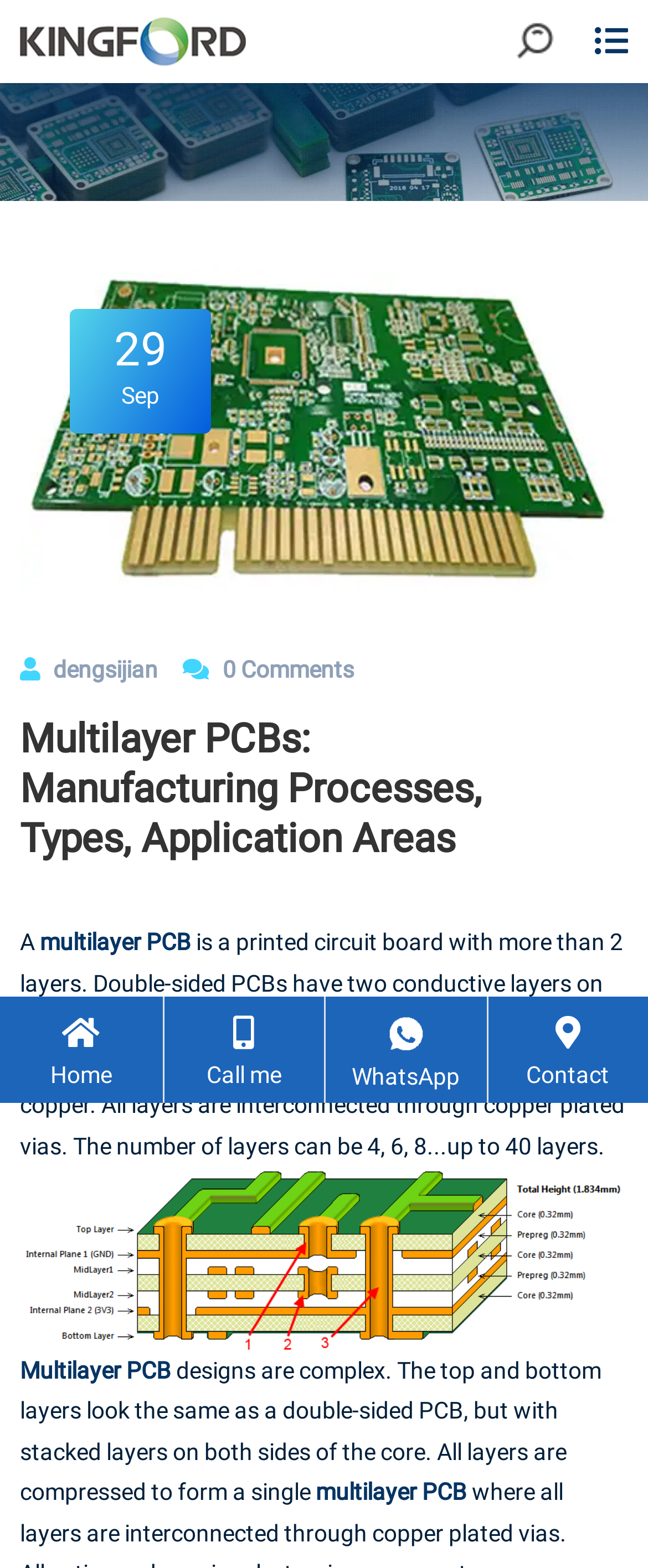Give an extensive and precise description of the webpage.

This webpage is about multilayer PCBs, with a prominent image of a PCB manufacturing process at the top. The page has a search bar at the top right corner, accompanied by a "Search" button. Below the search bar, there is a large image with the title "Multilayer PCBs: Manufacturing Processes, Types, Application Areas". 

On the top left, there is a link to "Shenzhen Kingford Technology CO., LTD." with a corresponding image. The page also displays a date "Sep 29" with the author's name "dengsijian" and "0 Comments" below it.

The main content of the page starts with a heading "Multilayer PCBs: Manufacturing Processes, Types, Application Areas", followed by a brief description of what a multilayer PCB is. There are several links to related topics, such as "multilayer PCB" and "Multilayer PCBs", scattered throughout the text. The text explains that multilayer PCBs must have at least 3 layers of conductive material and that the number of layers can vary.

There is an image of a multilayer PCB (多层PCB) in the middle of the page, and the text continues to describe the complexity of multilayer PCB designs. The page also has a set of links at the bottom, including "Home", "Call me", "WhatsApp", and "Contact", which are likely navigation links.